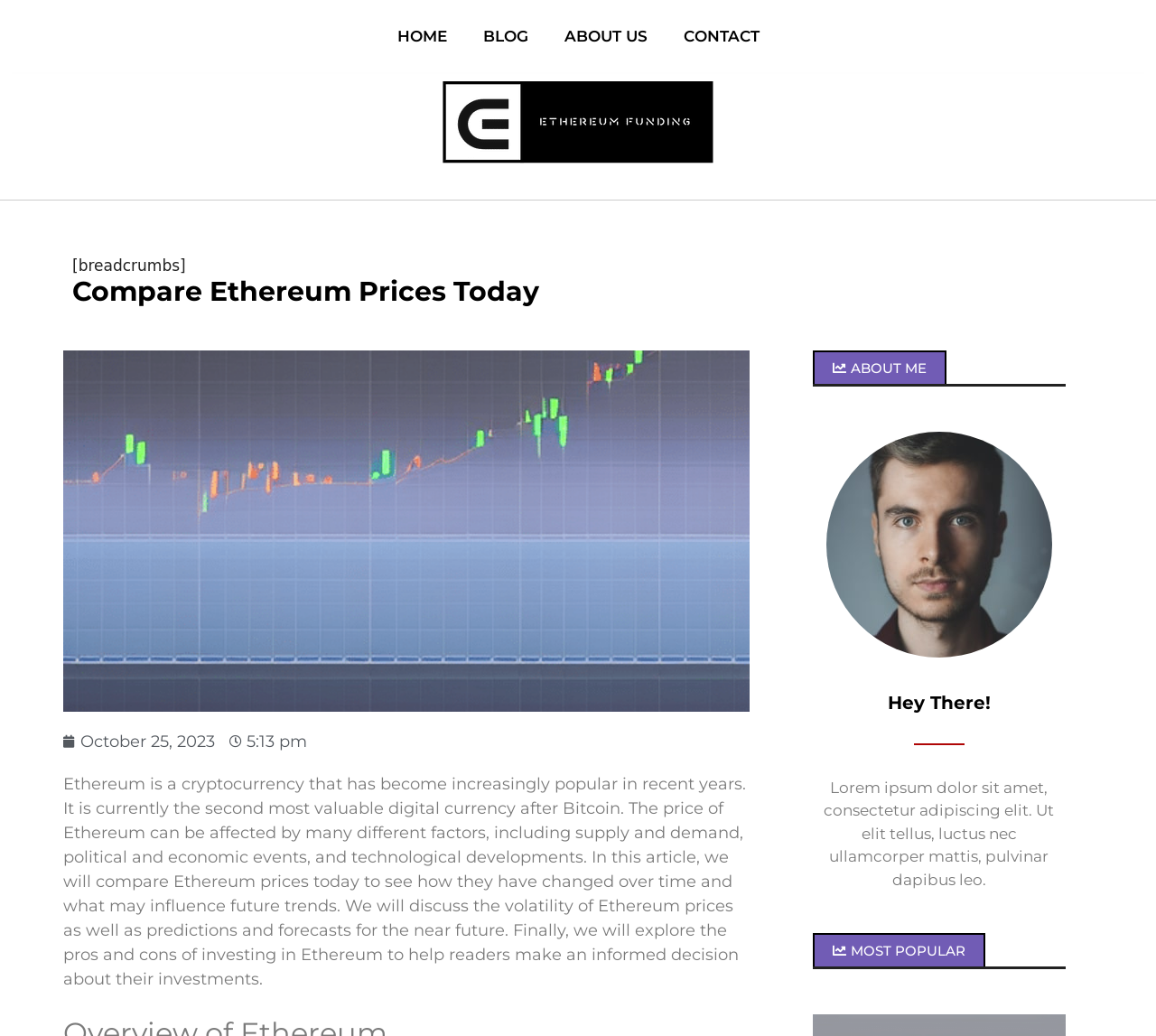Identify the bounding box coordinates for the UI element mentioned here: "October 25, 2023". Provide the coordinates as four float values between 0 and 1, i.e., [left, top, right, bottom].

[0.055, 0.704, 0.186, 0.728]